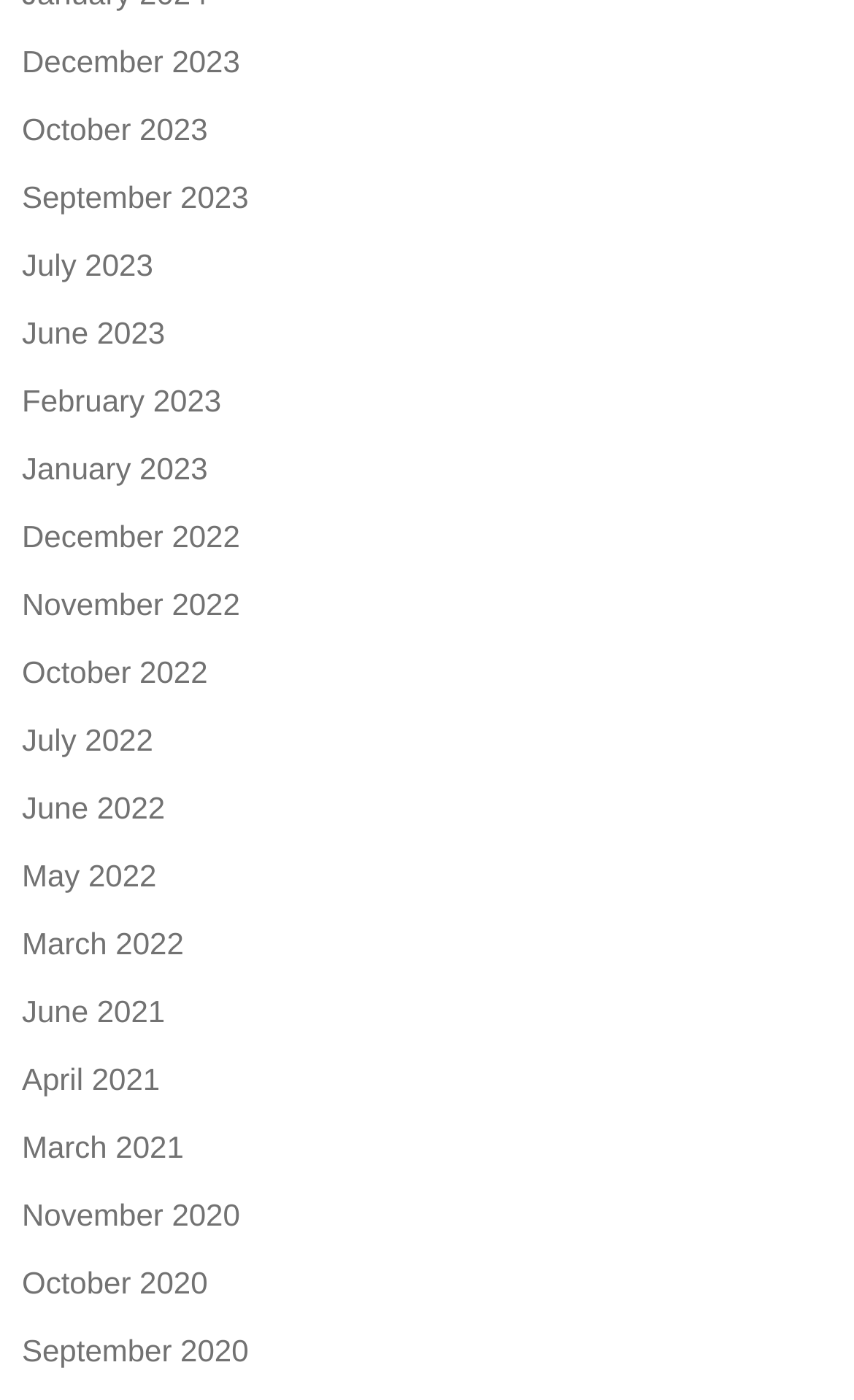Is there a link for August 2023?
Using the image, elaborate on the answer with as much detail as possible.

I examined the links on the webpage and did not find a link for August 2023. The links are organized in a vertical list, and I checked each link to determine that August 2023 is not present.